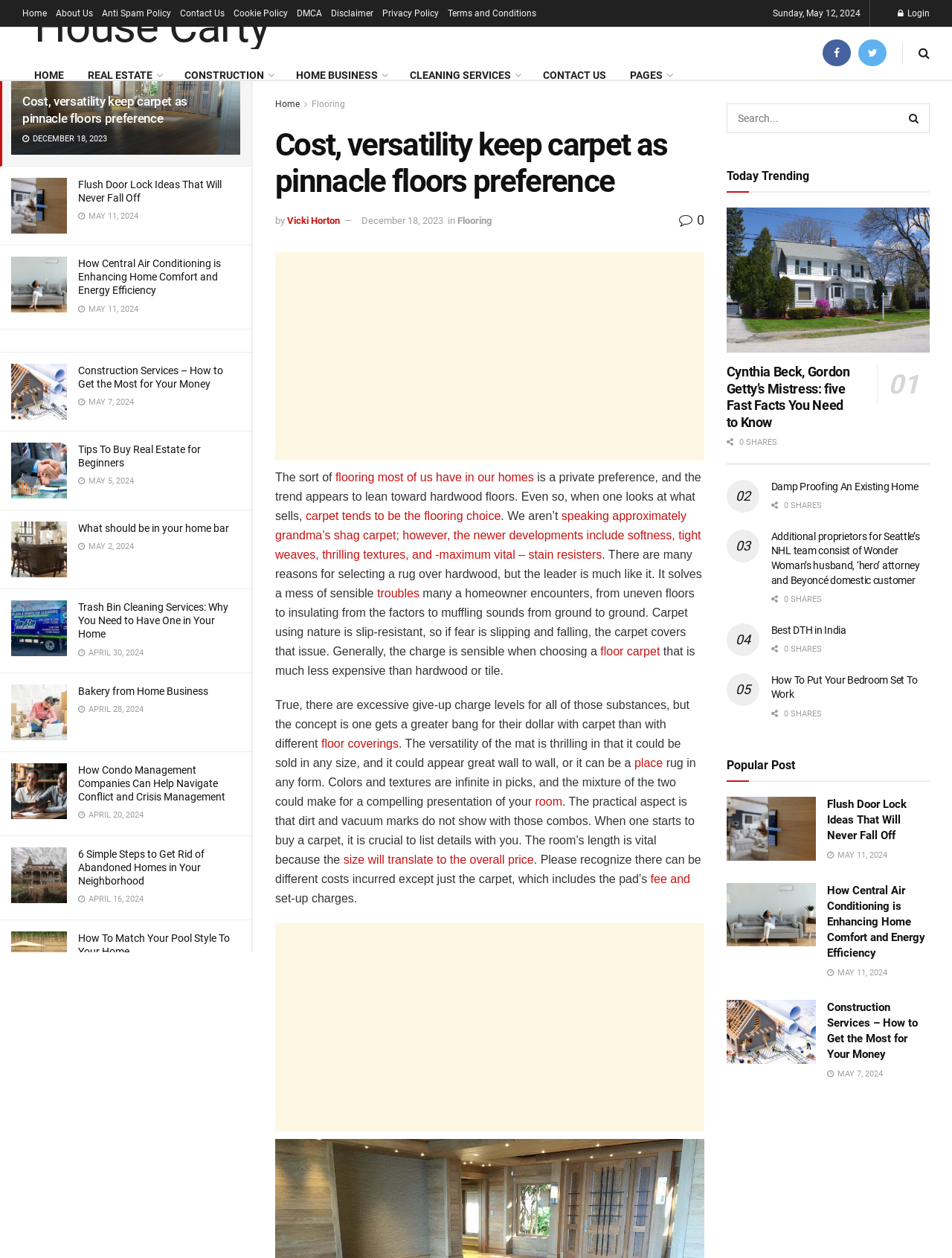Determine the bounding box coordinates of the region to click in order to accomplish the following instruction: "Check the 'About Us' section". Provide the coordinates as four float numbers between 0 and 1, specifically [left, top, right, bottom].

[0.059, 0.0, 0.098, 0.021]